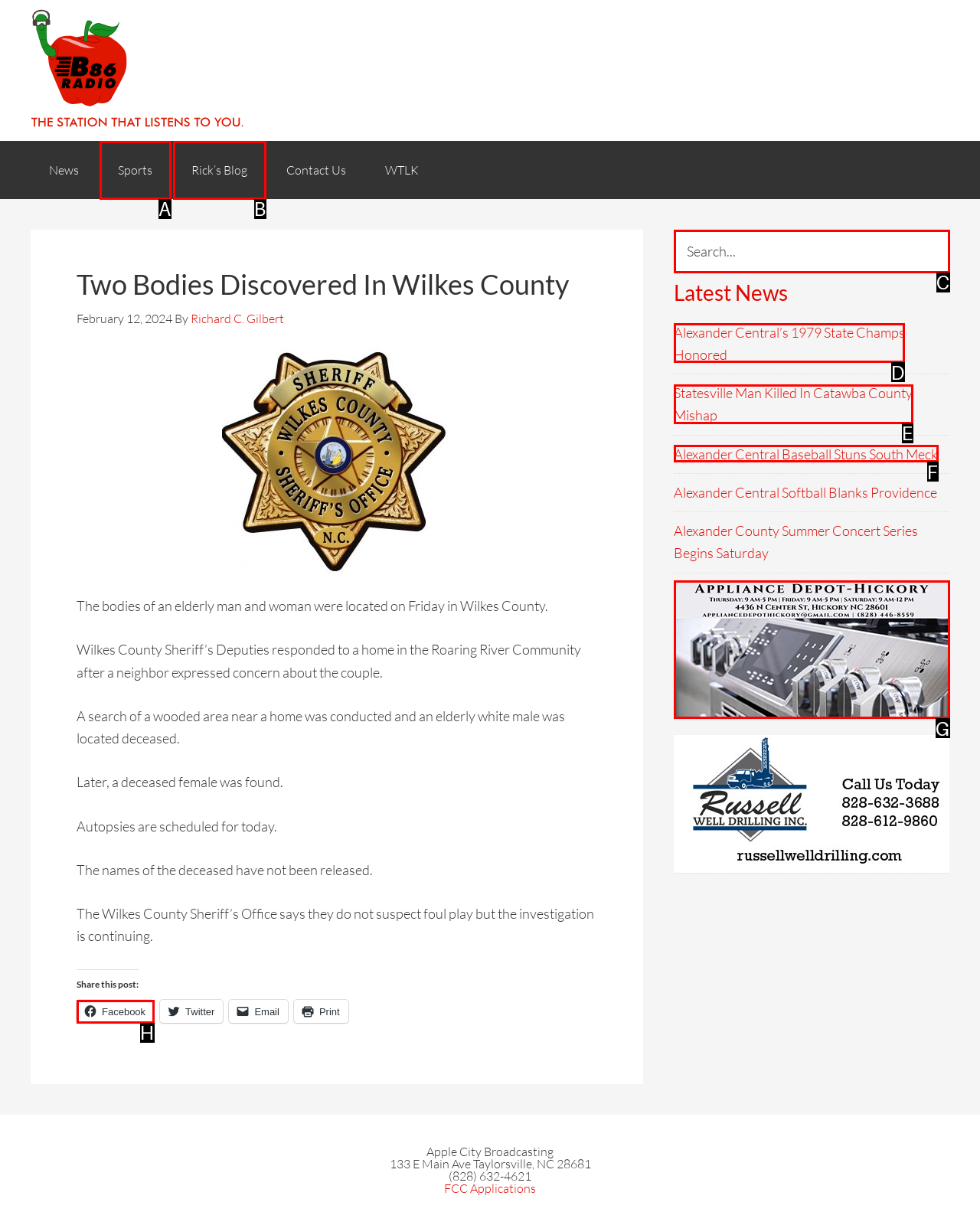Select the correct UI element to complete the task: Read Alexander Central’s 1979 State Champs Honored
Please provide the letter of the chosen option.

D